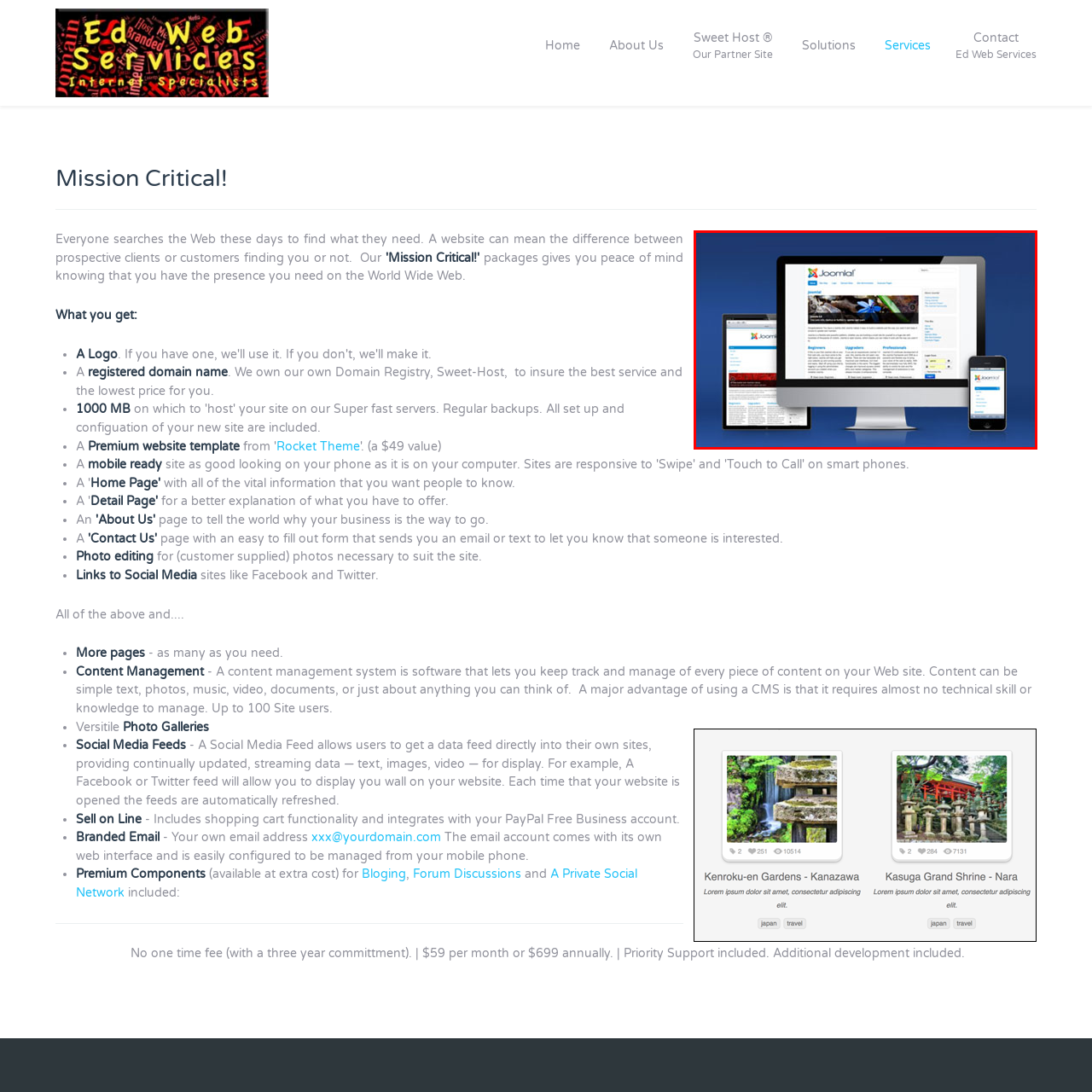What is the primary focus of the design?
Carefully examine the image within the red bounding box and provide a comprehensive answer based on what you observe.

The image highlights the importance of responsive design in enhancing user experience across devices, ensuring that all visitors can access critical information effortlessly, which is the primary focus of the design.